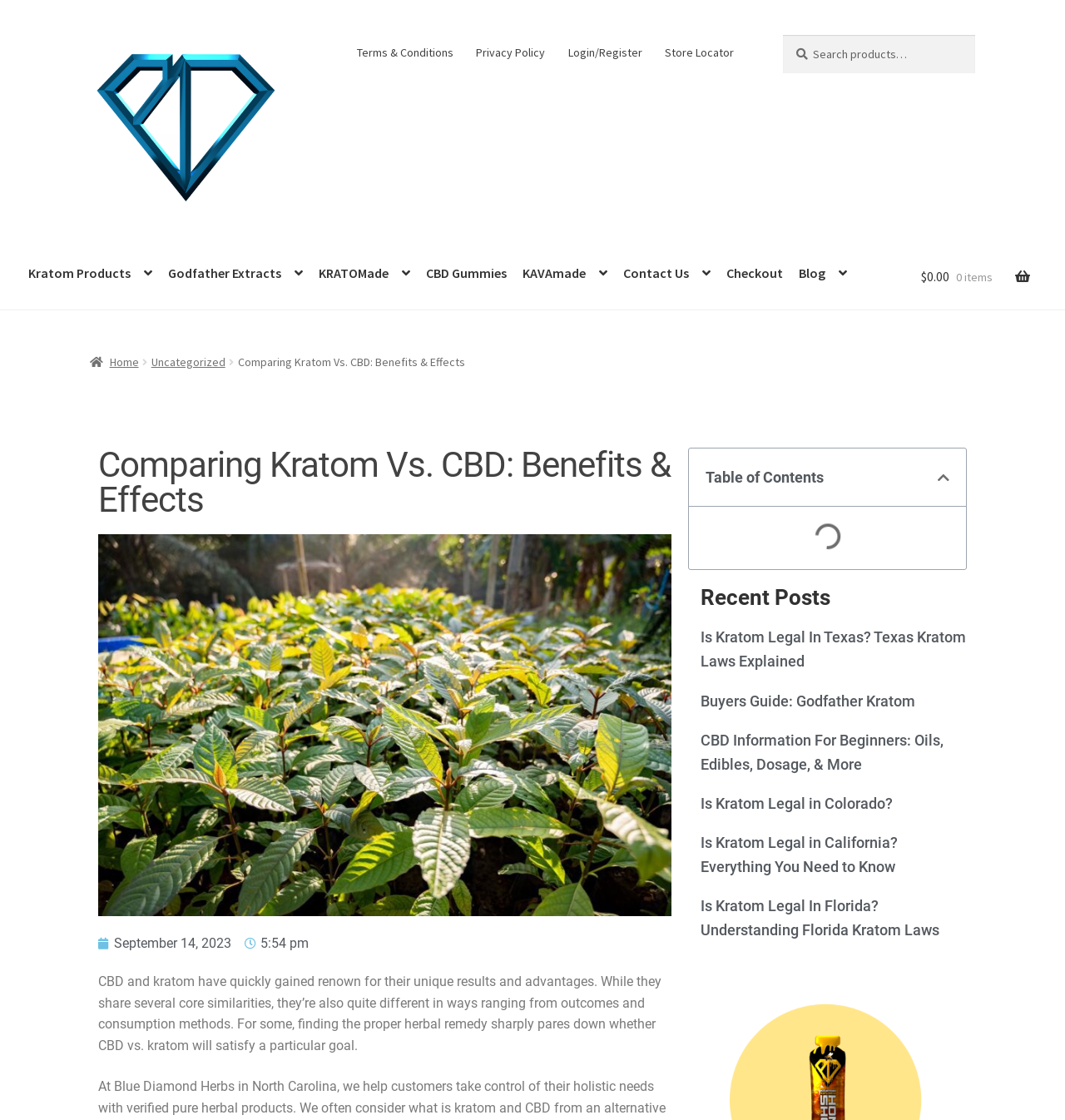Specify the bounding box coordinates of the area to click in order to follow the given instruction: "Search for something."

[0.735, 0.031, 0.916, 0.065]